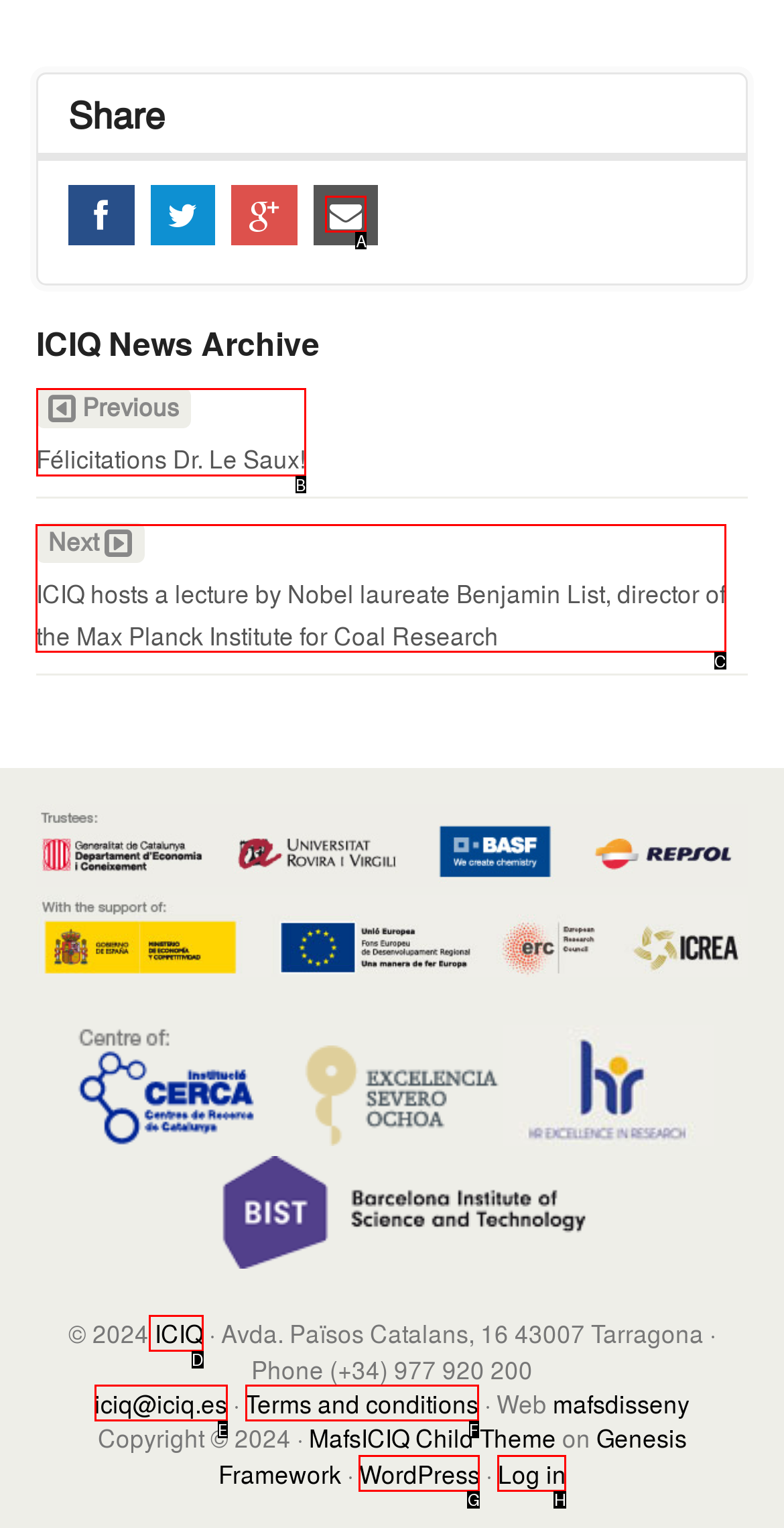To achieve the task: View next news, which HTML element do you need to click?
Respond with the letter of the correct option from the given choices.

C